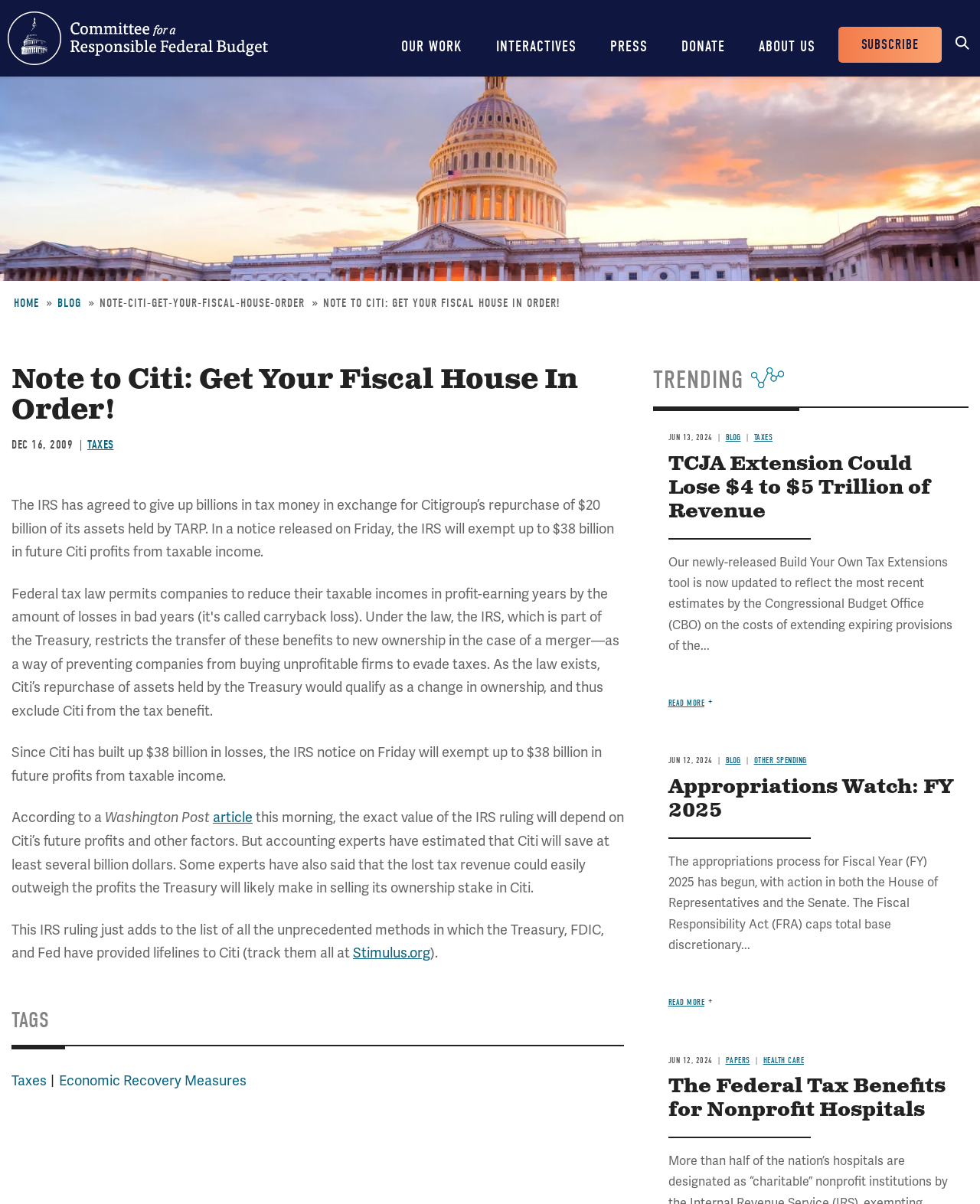What is the date of the article?
Please utilize the information in the image to give a detailed response to the question.

I found the answer by looking at the time element 'DEC 16, 2009' which is located near the top of the webpage, indicating that it is the date of the article.